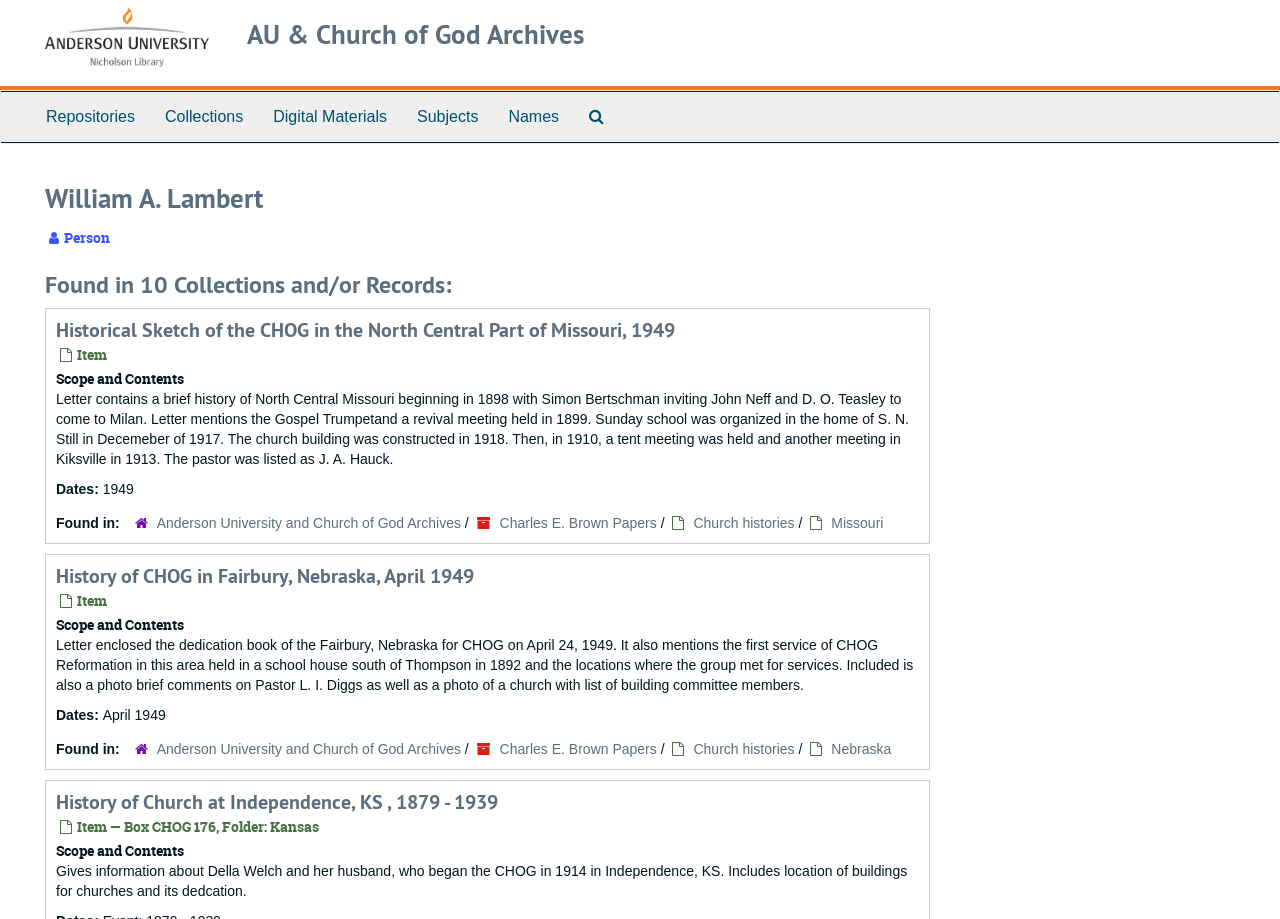Locate the bounding box coordinates of the clickable element to fulfill the following instruction: "Click on the 'Repositories' link". Provide the coordinates as four float numbers between 0 and 1 in the format [left, top, right, bottom].

[0.024, 0.1, 0.117, 0.155]